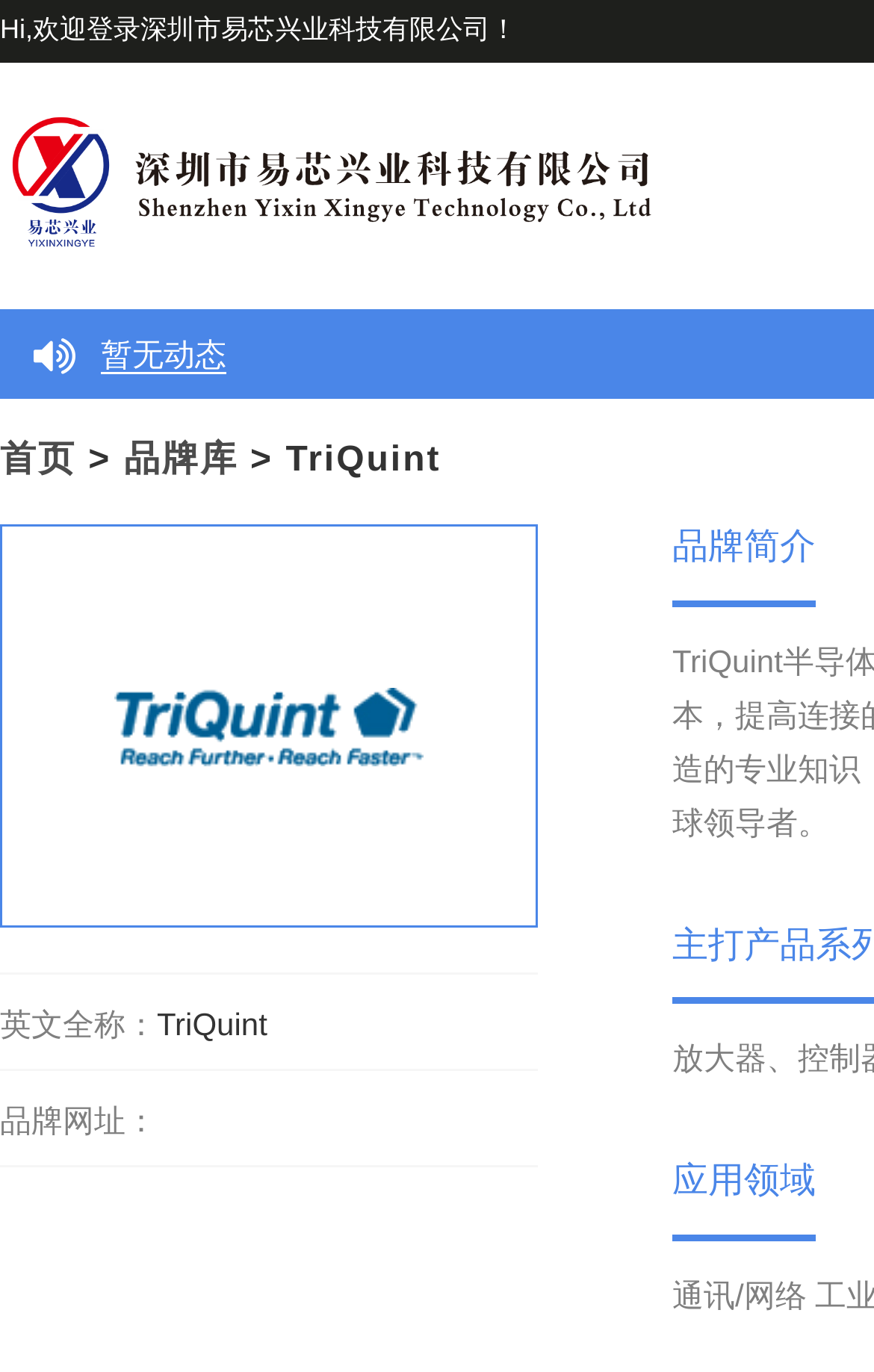Using the element description: "首页", determine the bounding box coordinates. The coordinates should be in the format [left, top, right, bottom], with values between 0 and 1.

[0.0, 0.322, 0.087, 0.349]